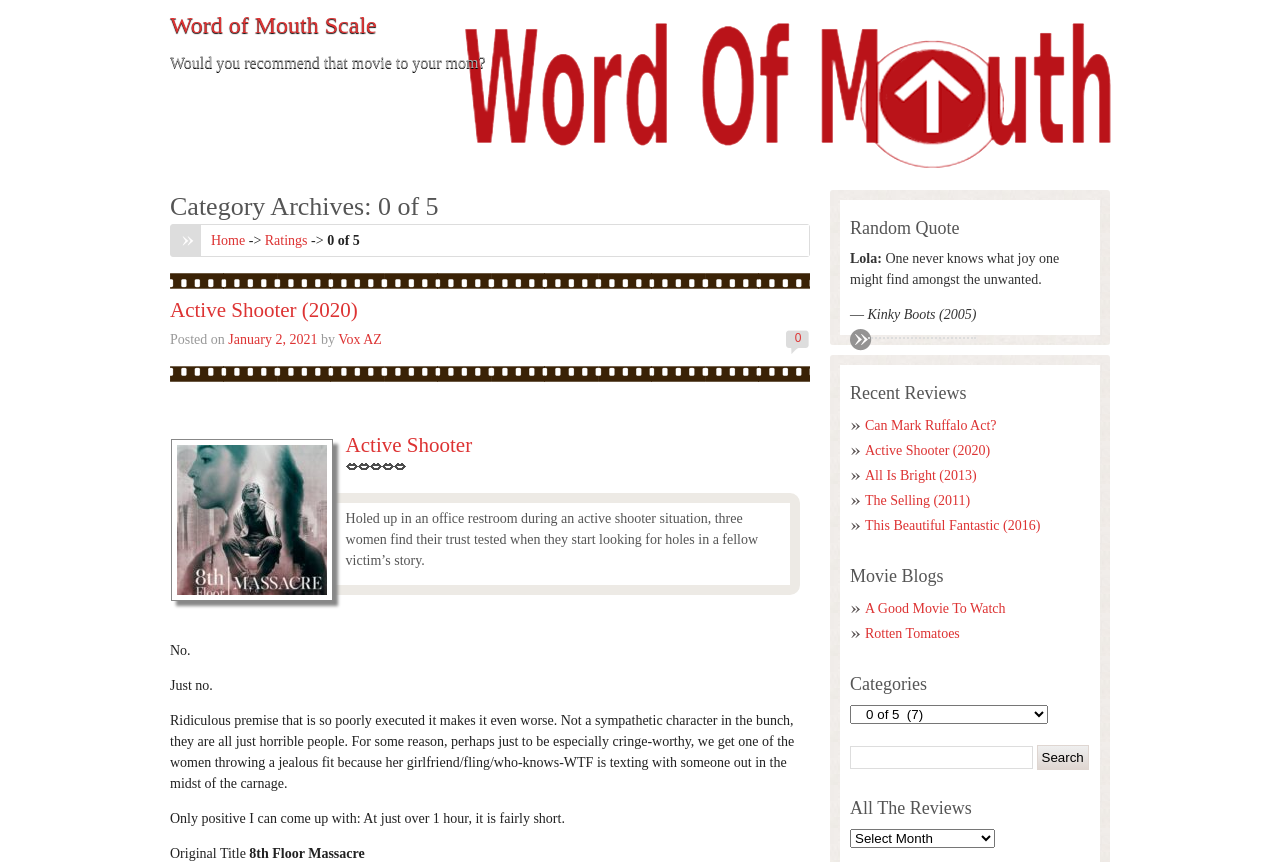Locate the bounding box of the UI element defined by this description: "Next quote »". The coordinates should be given as four float numbers between 0 and 1, formatted as [left, top, right, bottom].

[0.664, 0.382, 0.683, 0.41]